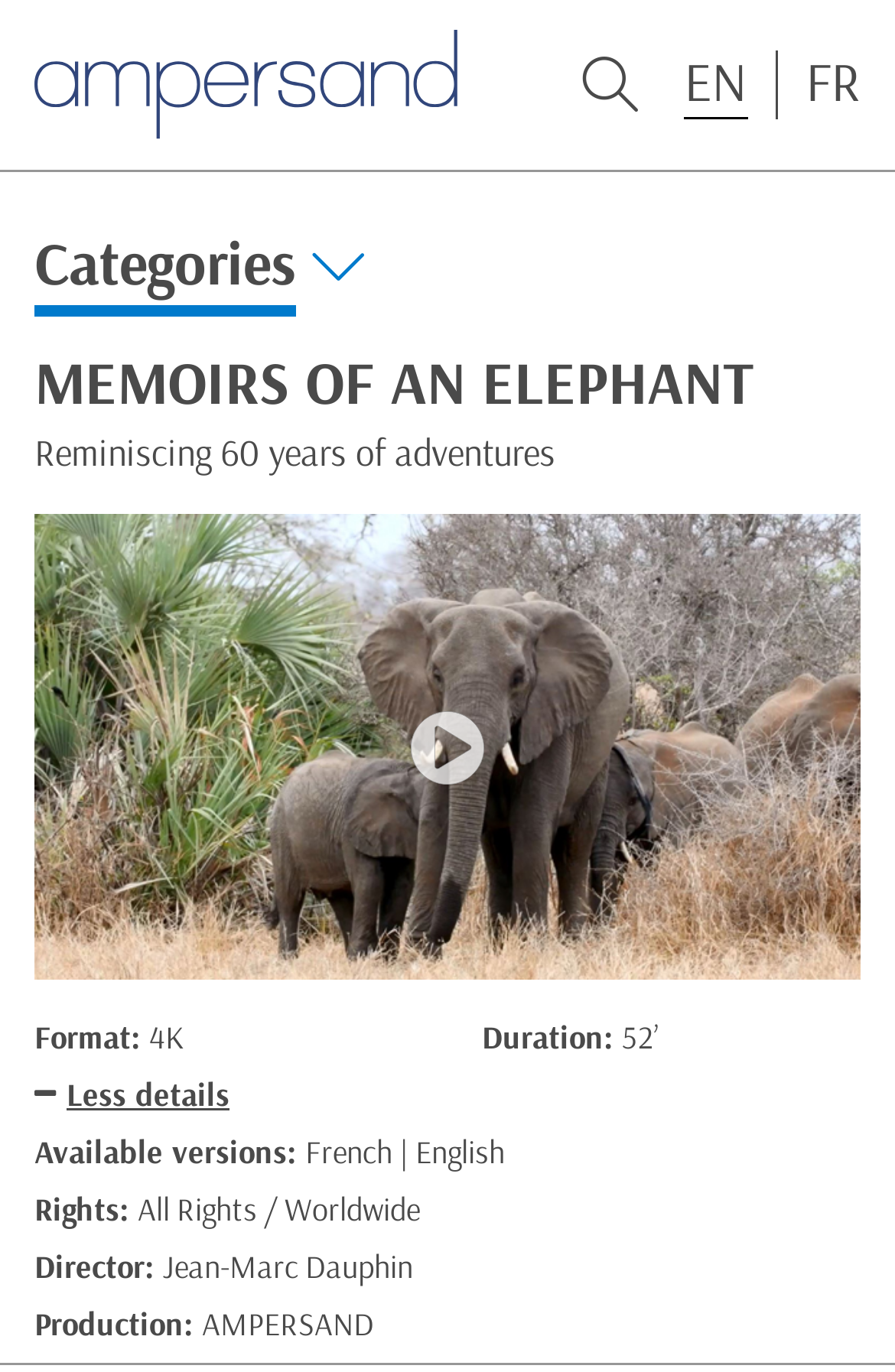Offer an extensive depiction of the webpage and its key elements.

The webpage is about "MEMOIRS OF AN ELEPHANT", a documentary or film. At the top left, there is a link and an image, likely a logo or a thumbnail of the film. To the right of the image, there are two language options, "EN" and "FR", indicating that the content is available in English and French.

Below the language options, there are three headings that provide an overview of the film. The first heading says "Categories" with an icon, the second heading displays the title "MEMOIRS OF AN ELEPHANT", and the third heading provides a brief description, "Reminiscing 60 years of adventures".

An iframe, likely a video player, takes up a significant portion of the page, starting from the middle and extending to the bottom. Below the iframe, there are several sections of text that provide details about the film. The first section displays the format, which is 4K, and the duration, which is 52 minutes.

The next section lists the available versions, which are French and English. Following that, there are sections that provide information about the rights, director, and production company. The rights are listed as "All Rights / Worldwide", the director is Jean-Marc Dauphin, and the production company is AMPERSAND.

At the bottom of the page, there is a "Less details" option, suggesting that the user can toggle the display of detailed information about the film.